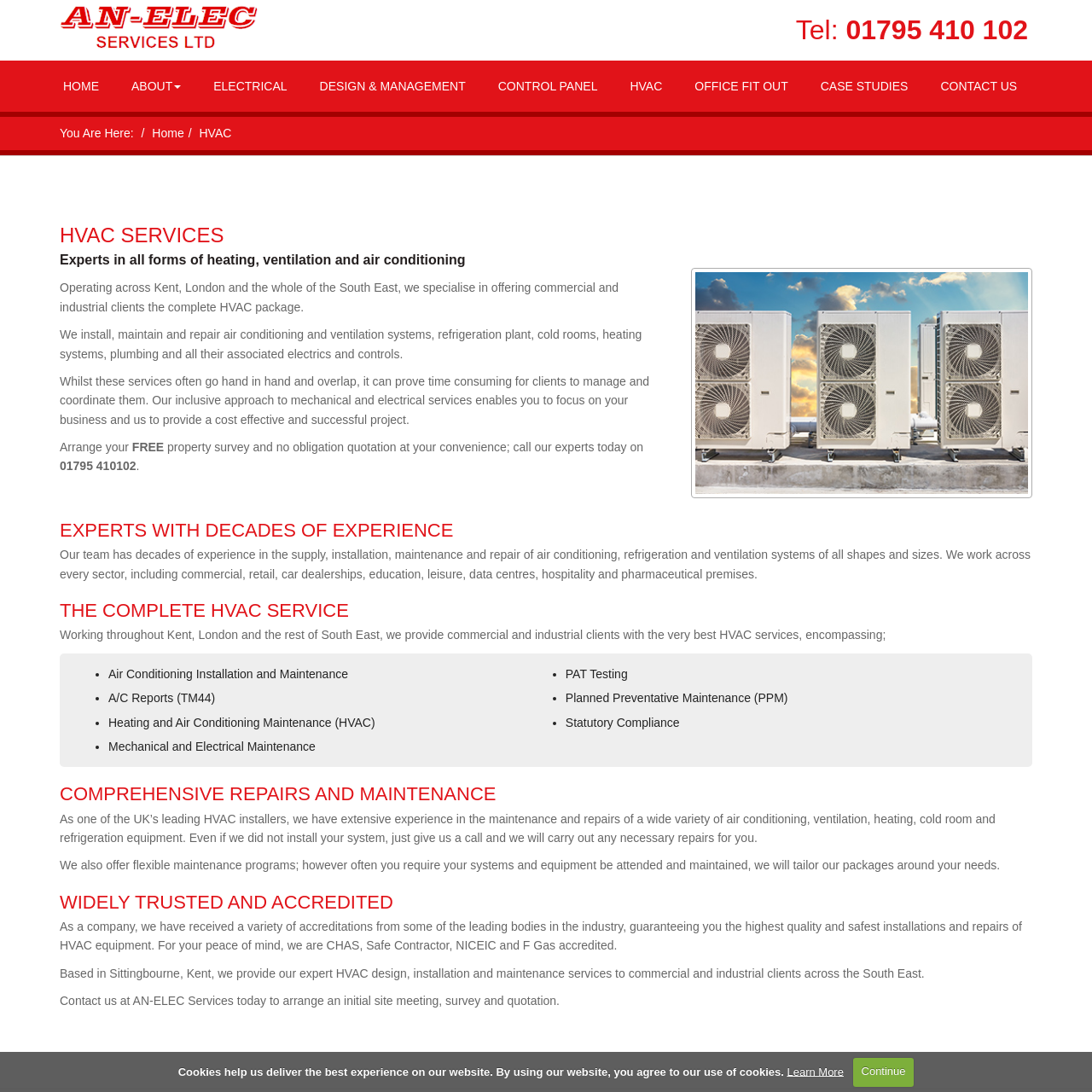Indicate the bounding box coordinates of the element that needs to be clicked to satisfy the following instruction: "Click on the 'Arrange your FREE property survey' link". The coordinates should be four float numbers between 0 and 1, i.e., [left, top, right, bottom].

[0.055, 0.403, 0.121, 0.416]